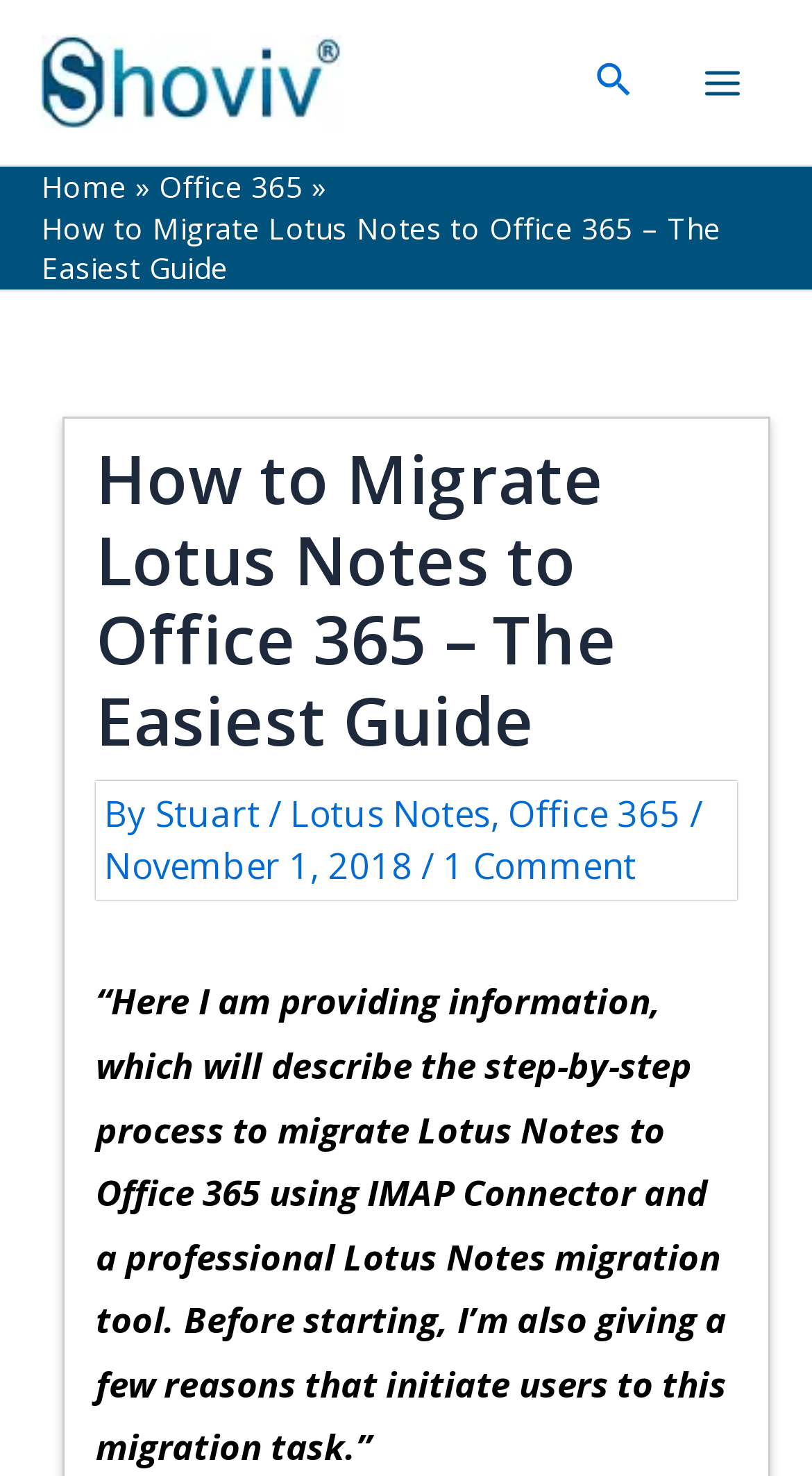Determine the bounding box coordinates for the clickable element to execute this instruction: "Search for something". Provide the coordinates as four float numbers between 0 and 1, i.e., [left, top, right, bottom].

[0.734, 0.037, 0.781, 0.074]